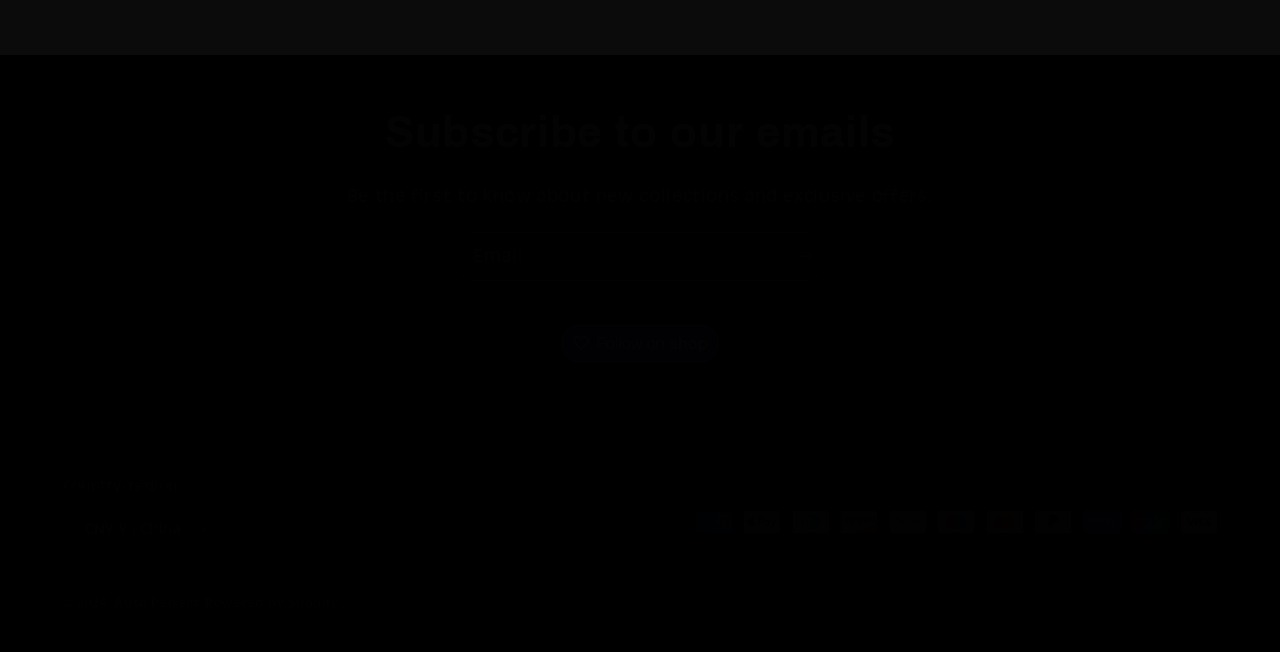What is the copyright year?
Please ensure your answer is as detailed and informative as possible.

The StaticText element '© 2024,' indicates that the copyright year is 2024.